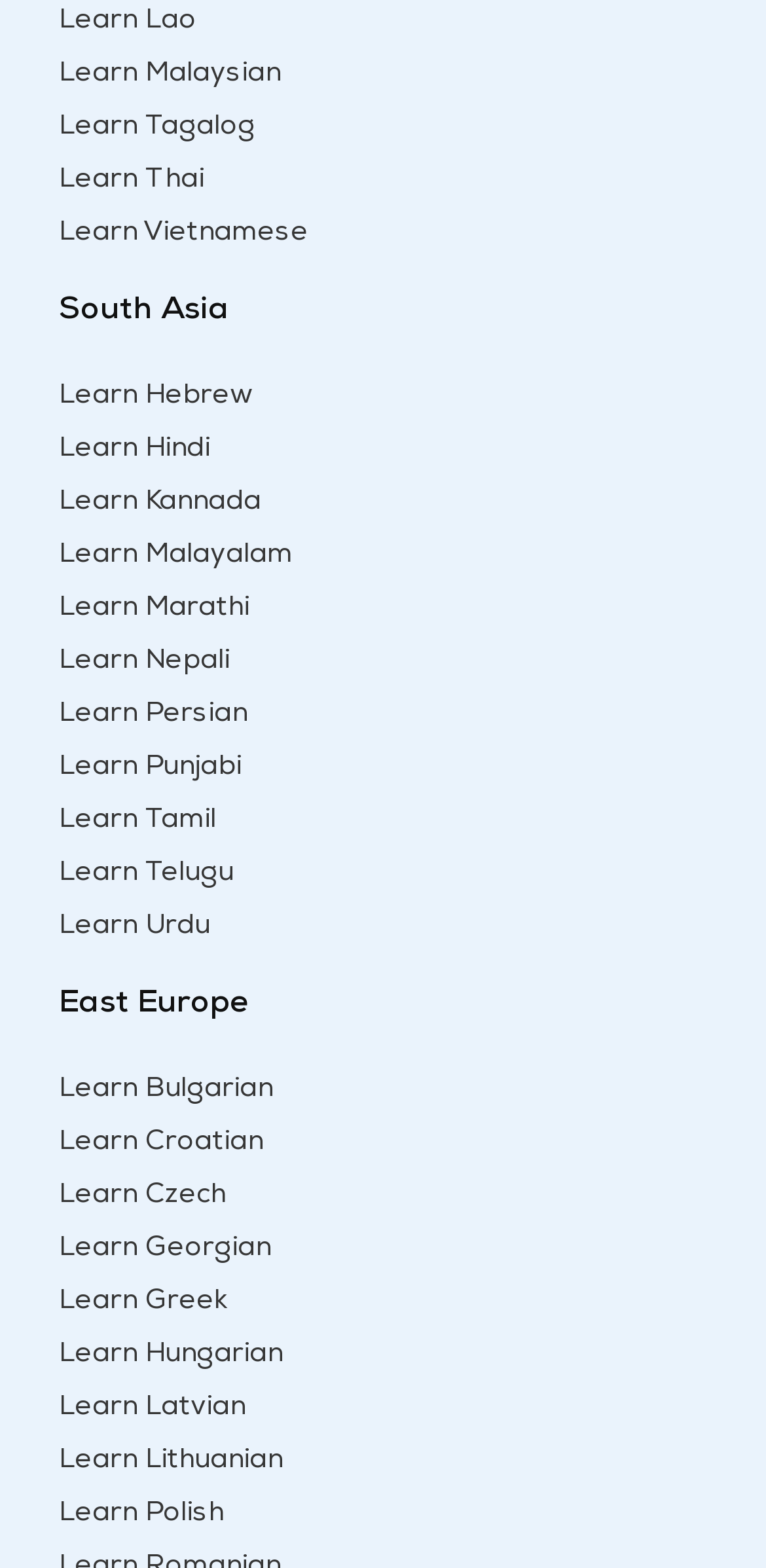Provide a one-word or short-phrase response to the question:
How many headings are present on the webpage?

2